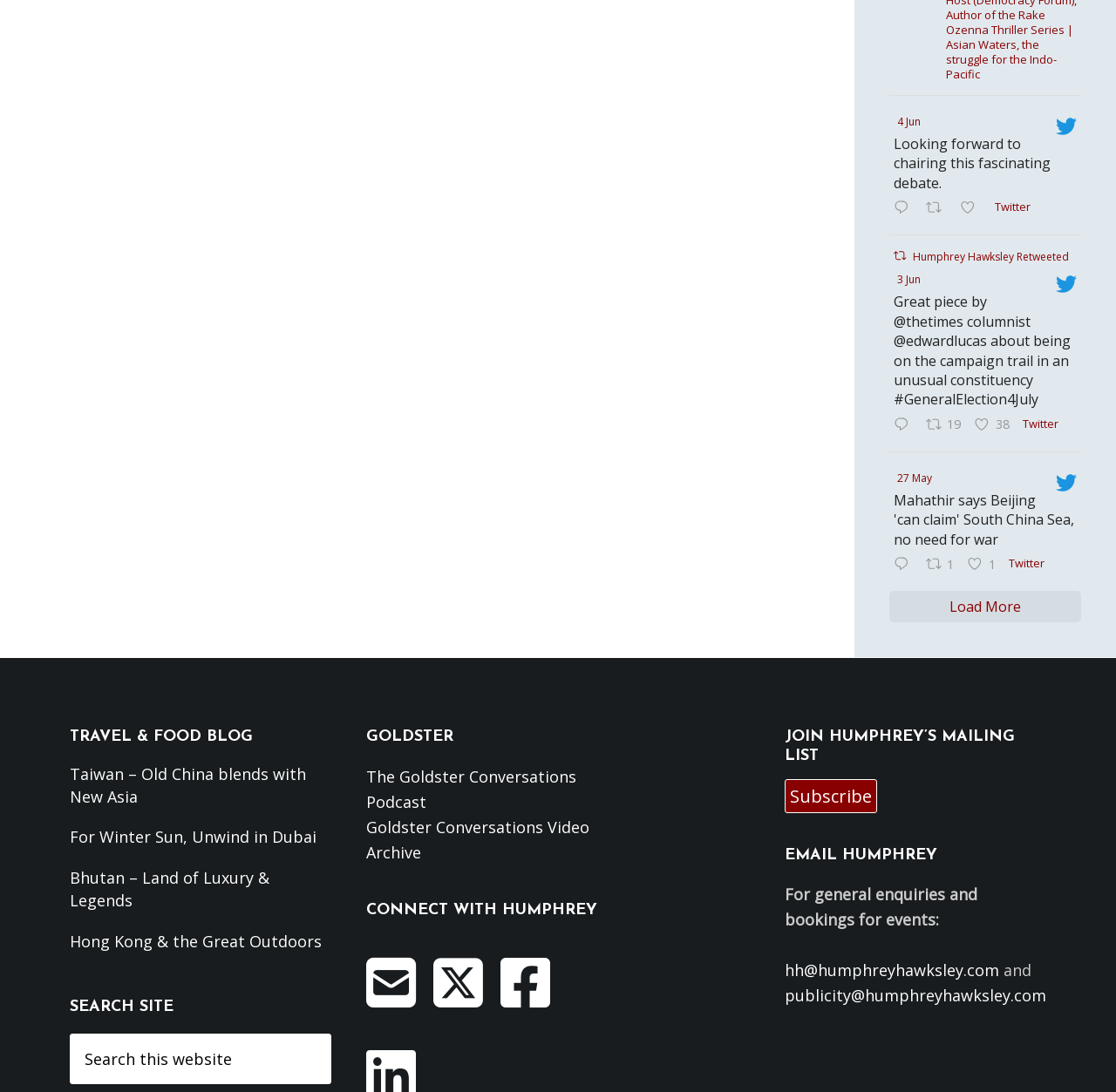What is the email address for general enquiries and bookings for events?
Refer to the screenshot and respond with a concise word or phrase.

hh@humphreyhawksley.com